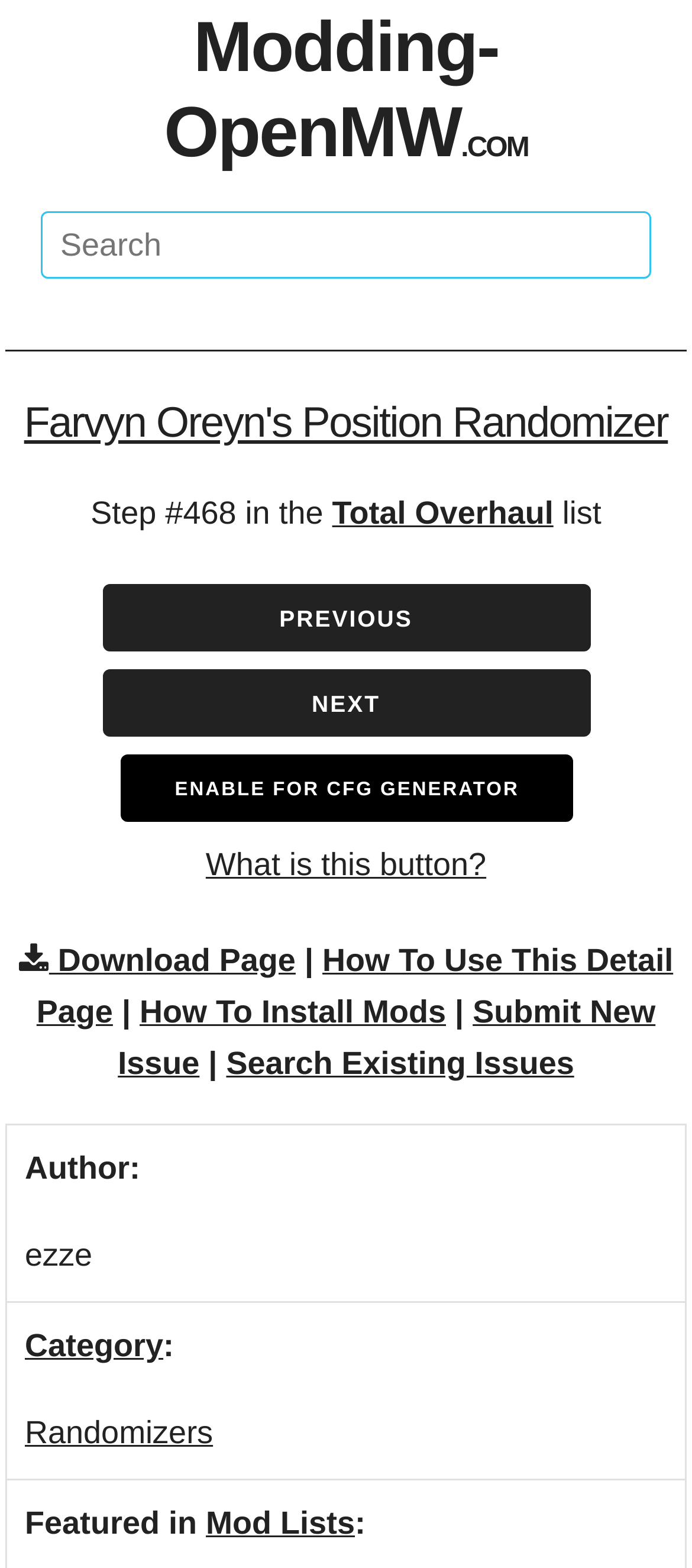What is the category of the mod?
Respond to the question with a well-detailed and thorough answer.

I found the answer by looking at the link element with the text 'Randomizers' which is located near the bottom of the page, indicating that it is the category of the mod.